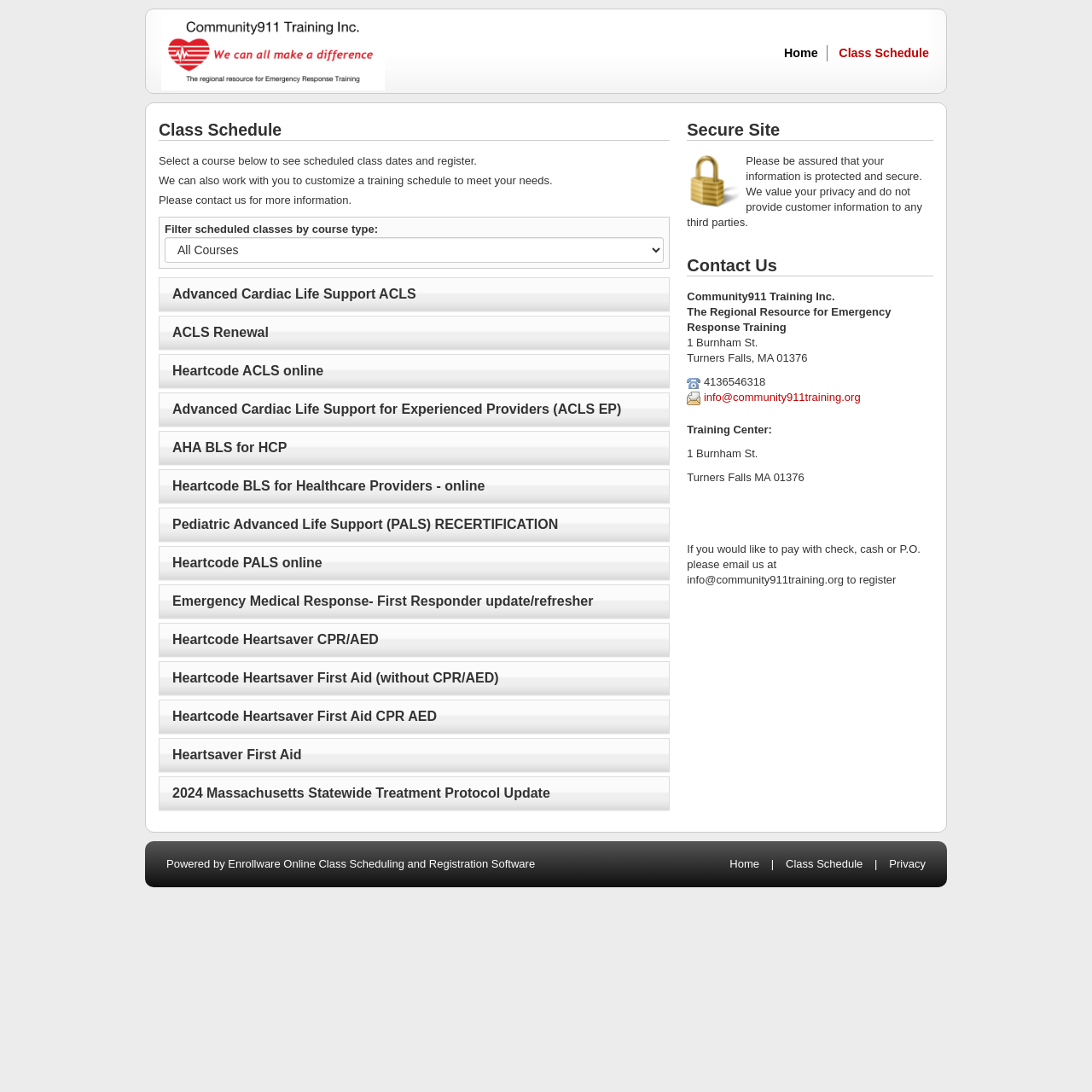Identify the bounding box for the element characterized by the following description: "ACLS Renewal".

[0.158, 0.29, 0.601, 0.32]